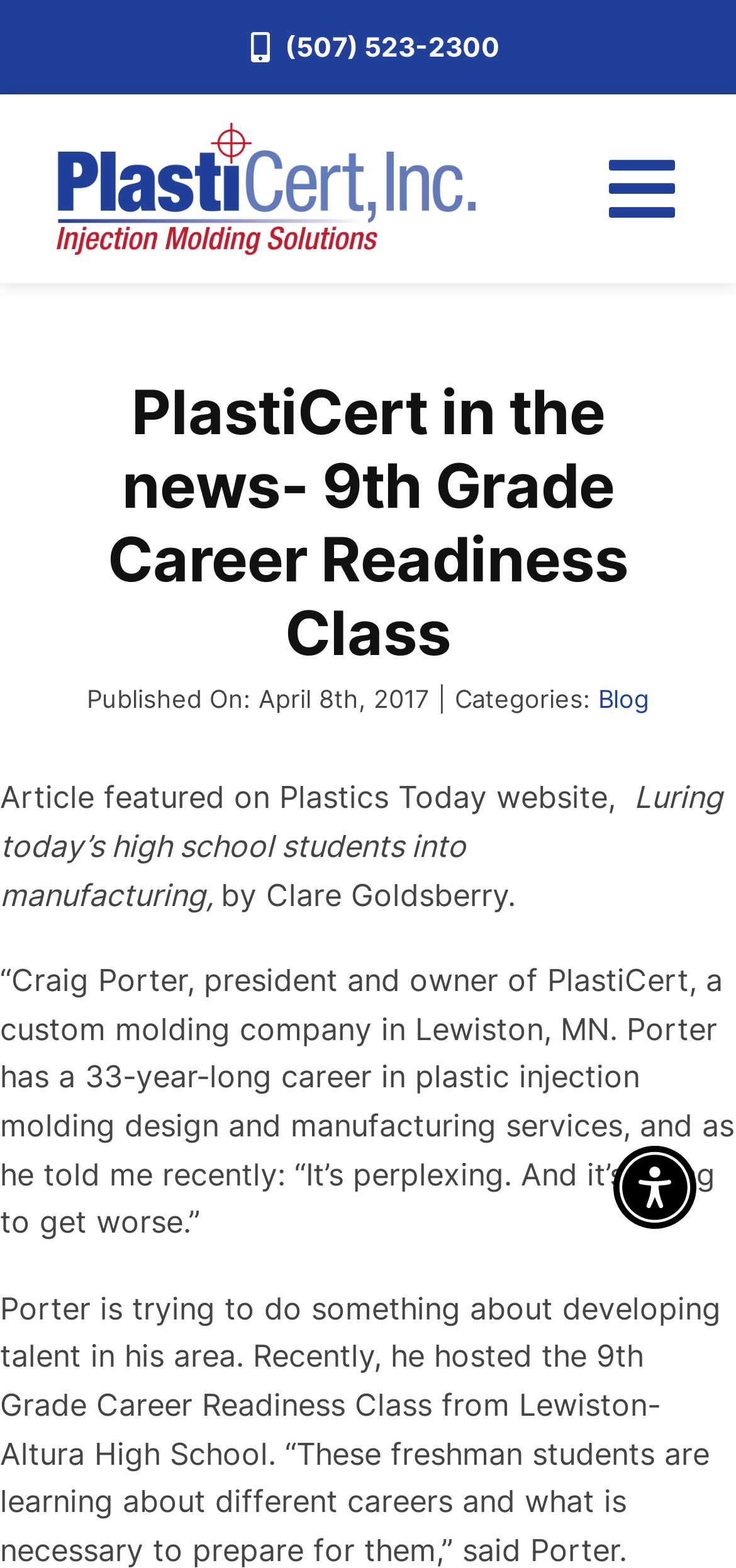Pinpoint the bounding box coordinates for the area that should be clicked to perform the following instruction: "Call the phone number".

[0.321, 0.0, 0.679, 0.06]